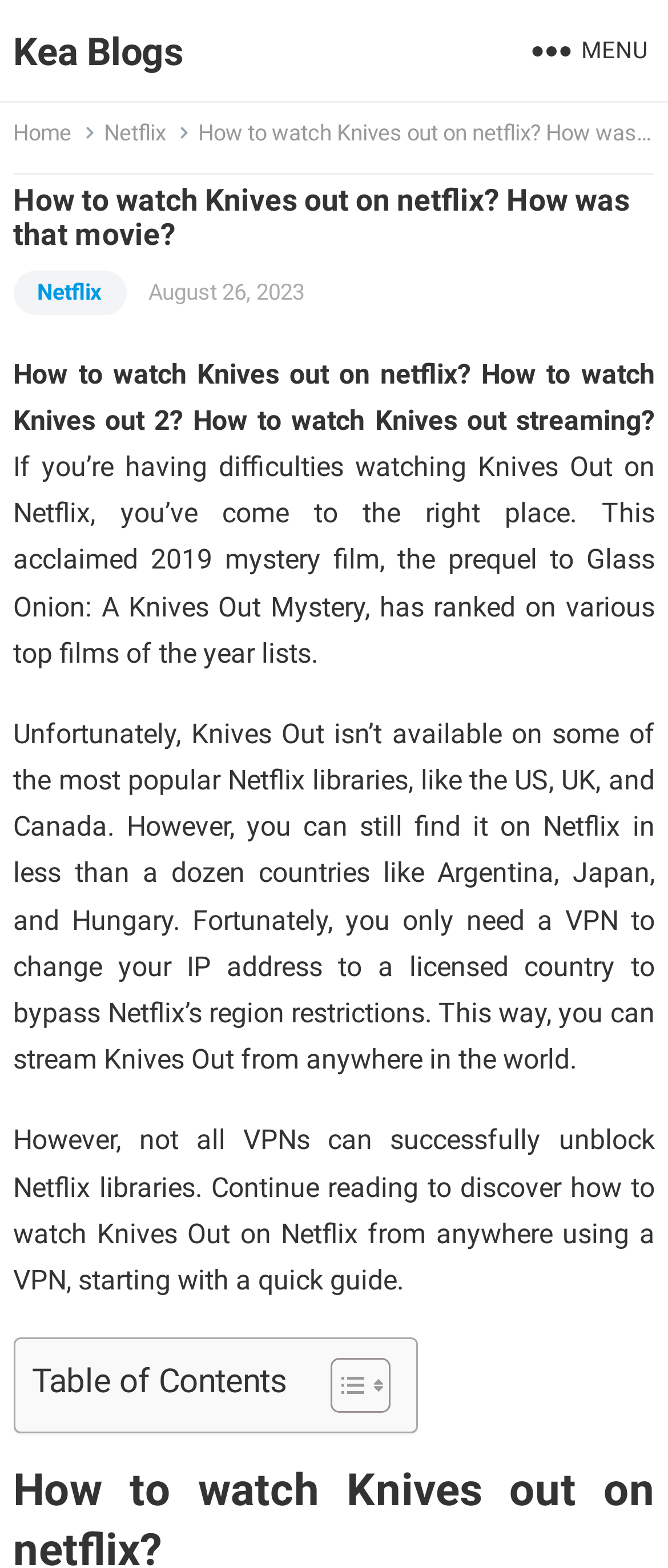What is the name of the movie discussed?
Analyze the screenshot and provide a detailed answer to the question.

The webpage is discussing how to watch a movie on Netflix, and the title of the movie is mentioned in the heading as 'How to watch Knives out on netflix? How was that movie?'.